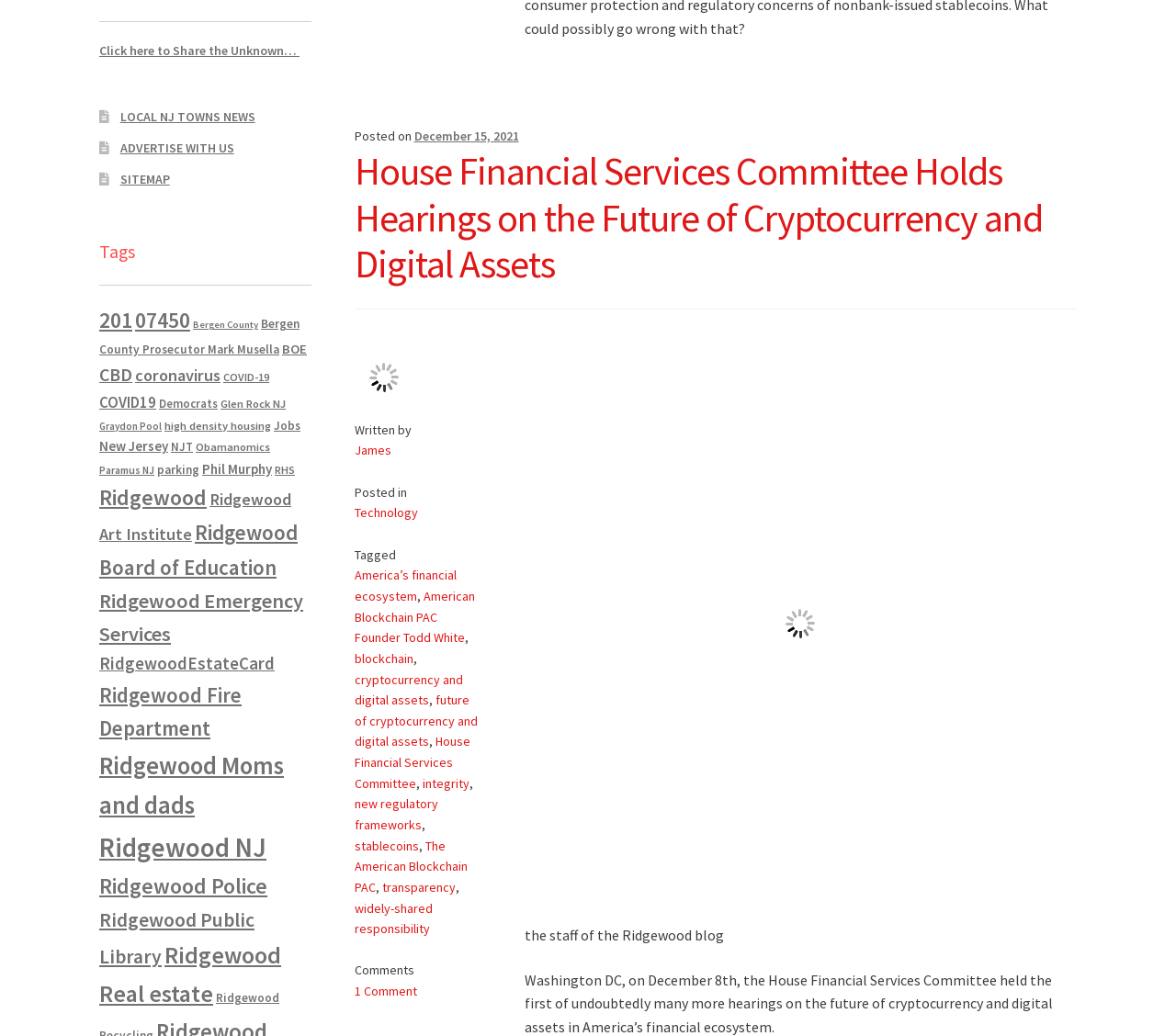How many comments does the post have? Analyze the screenshot and reply with just one word or a short phrase.

1 Comment